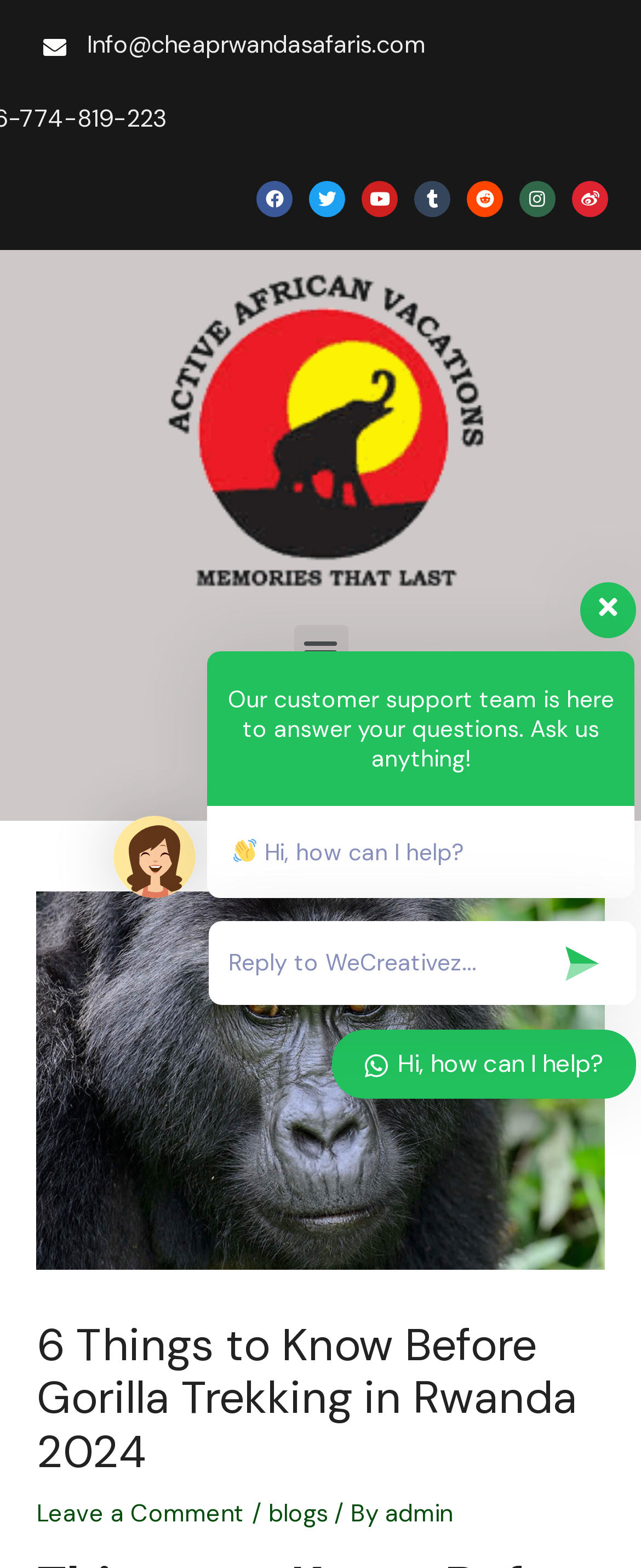Select the bounding box coordinates of the element I need to click to carry out the following instruction: "Type a reply to WeCreativez".

[0.356, 0.595, 0.854, 0.633]